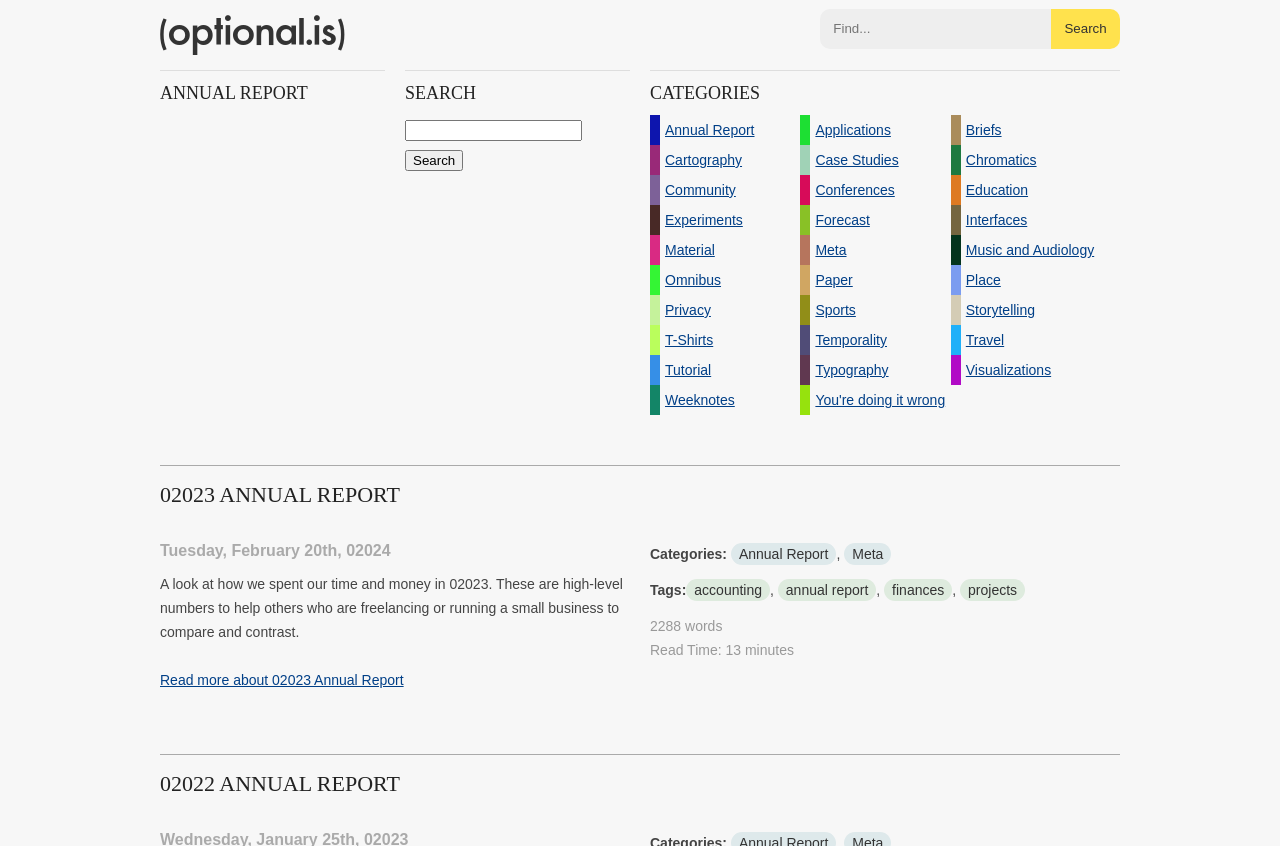Illustrate the webpage thoroughly, mentioning all important details.

This webpage appears to be an annual report for the year 2023, with a focus on providing an overview of how time and money were spent during that year. 

At the top of the page, there is a link to the website's homepage, "(optional.is)", and a search box with a "Search" button. Below this, there are three headings: "ANNUAL REPORT", "SEARCH", and "CATEGORIES". 

Under the "ANNUAL REPORT" heading, there is a subheading "02023 ANNUAL REPORT" followed by a timestamp "Tuesday, February 20th, 02024" and a brief description of the report. There is also a "Read more" link to access the full report.

The "SEARCH" section contains a textbox and a "Search" button. 

The "CATEGORIES" section lists 24 links to different categories, including "Annual Report", "Applications", "Briefs", and others. These links are arranged in three columns.

Further down the page, there is a section with the title "Categories:" followed by two links: "Annual Report" and "Meta". Below this, there is a section with the title "Tags:" followed by four links: "accounting", "annual report", "finances", and "projects". The page also displays the word count and estimated read time for the report.

Finally, there is another heading "02022 ANNUAL REPORT" at the bottom of the page, suggesting that there may be additional reports or archives available on the website.